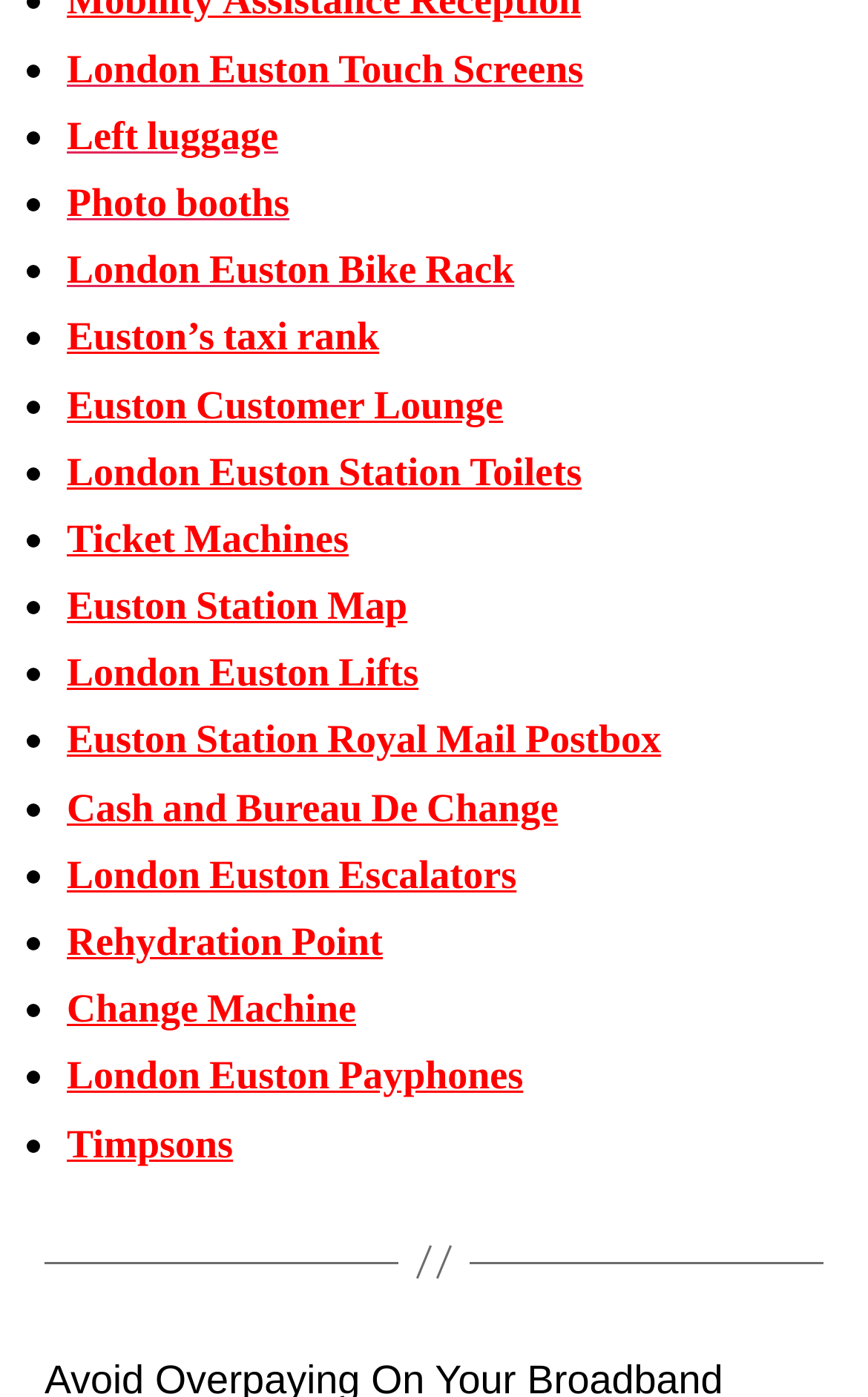Find the bounding box coordinates of the area that needs to be clicked in order to achieve the following instruction: "Find London Euston Bike Rack". The coordinates should be specified as four float numbers between 0 and 1, i.e., [left, top, right, bottom].

[0.077, 0.175, 0.593, 0.212]